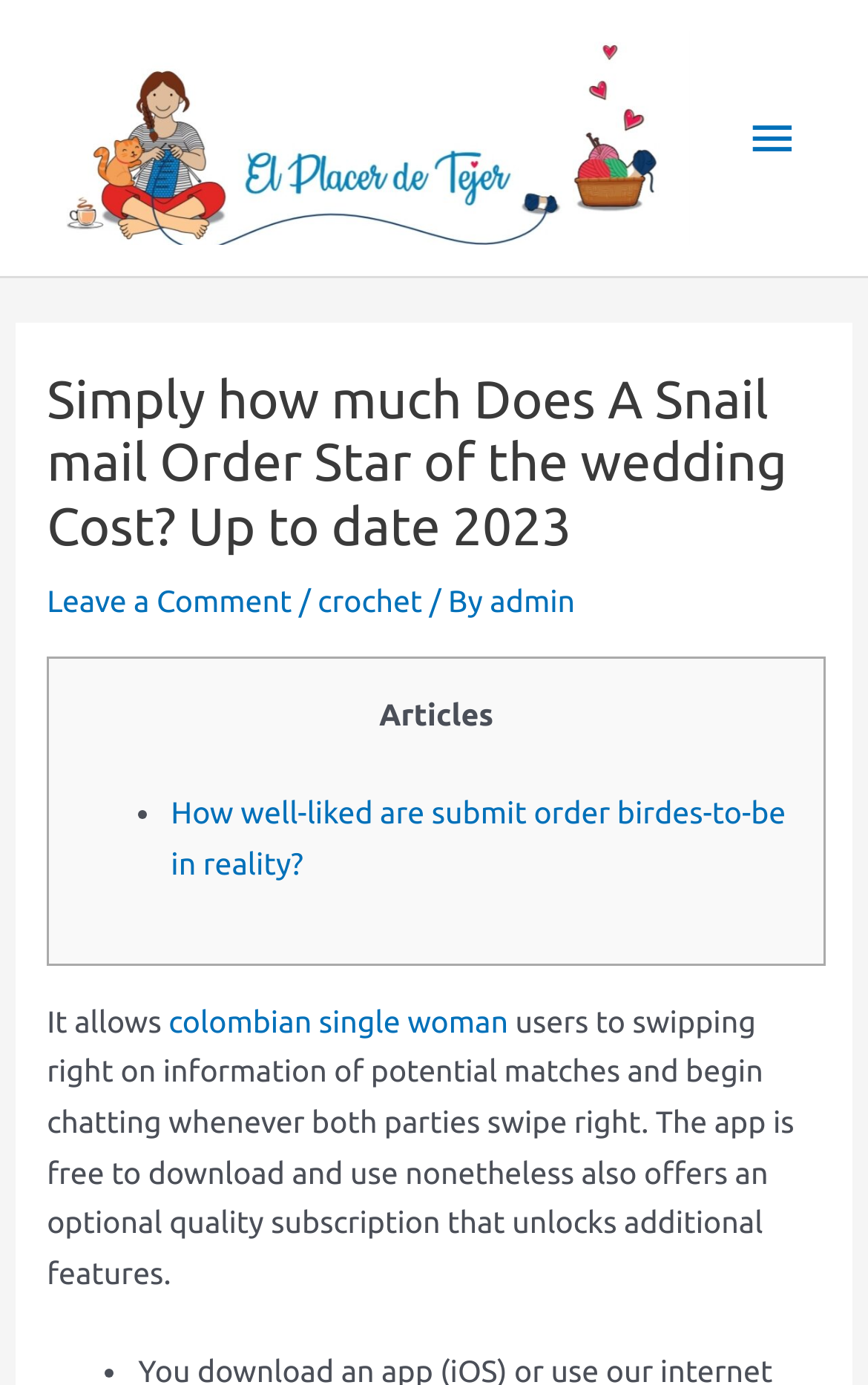Identify and provide the bounding box for the element described by: "Main Menu".

[0.83, 0.06, 0.949, 0.139]